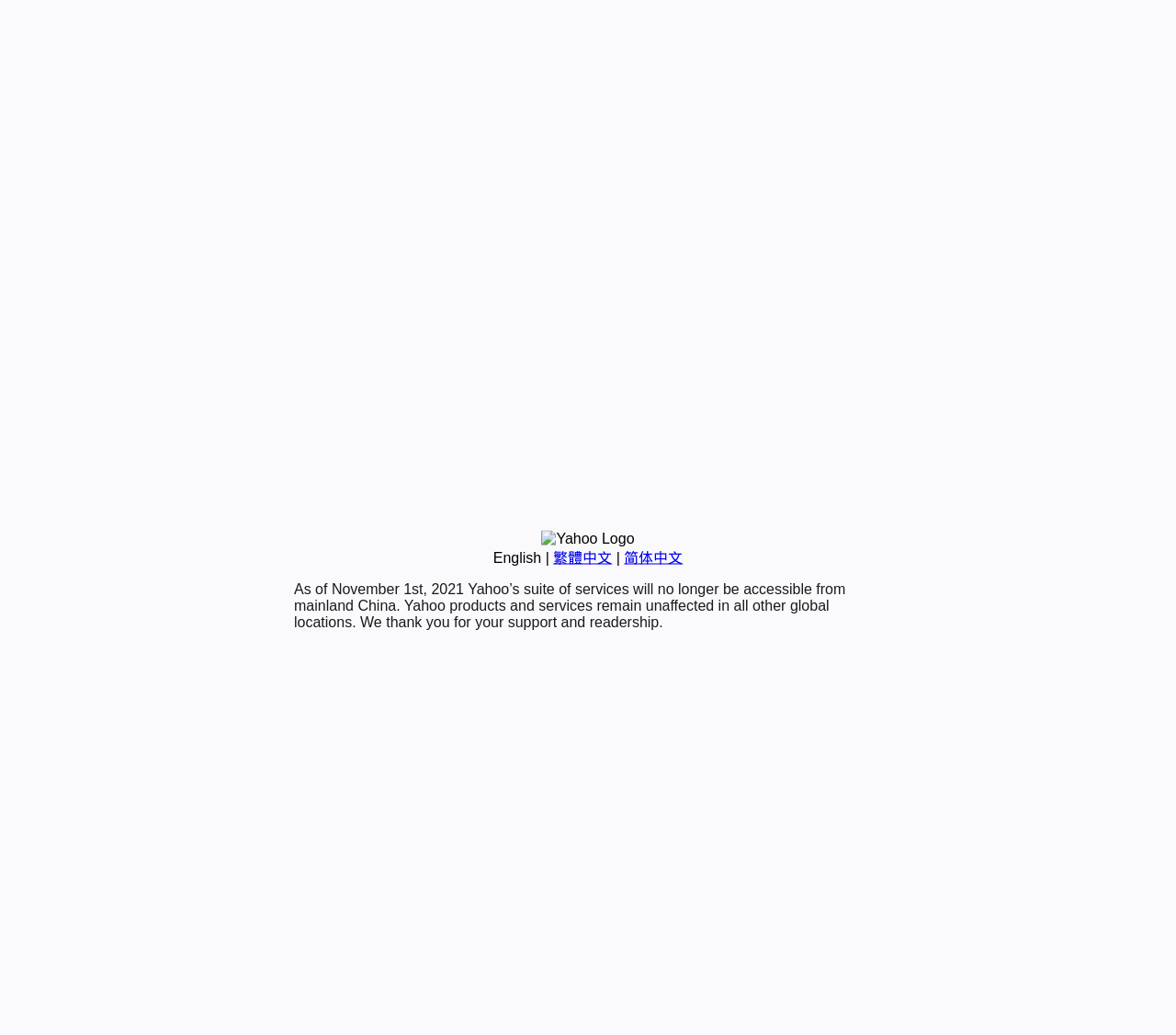Based on the element description: "parent_node: Name * name="author"", identify the bounding box coordinates for this UI element. The coordinates must be four float numbers between 0 and 1, listed as [left, top, right, bottom].

None